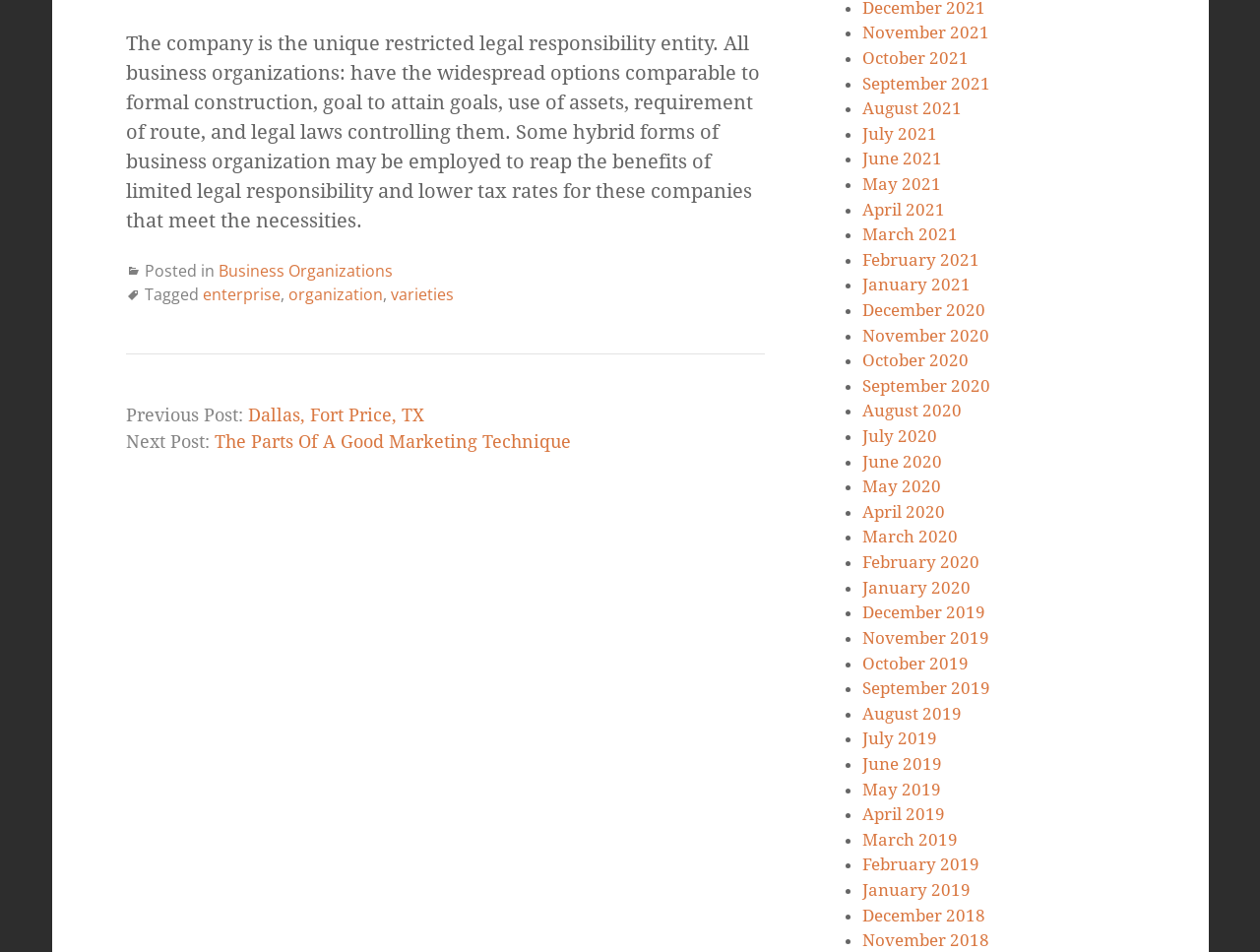Answer the question briefly using a single word or phrase: 
What is the previous post?

Dallas, Fort Price, TX